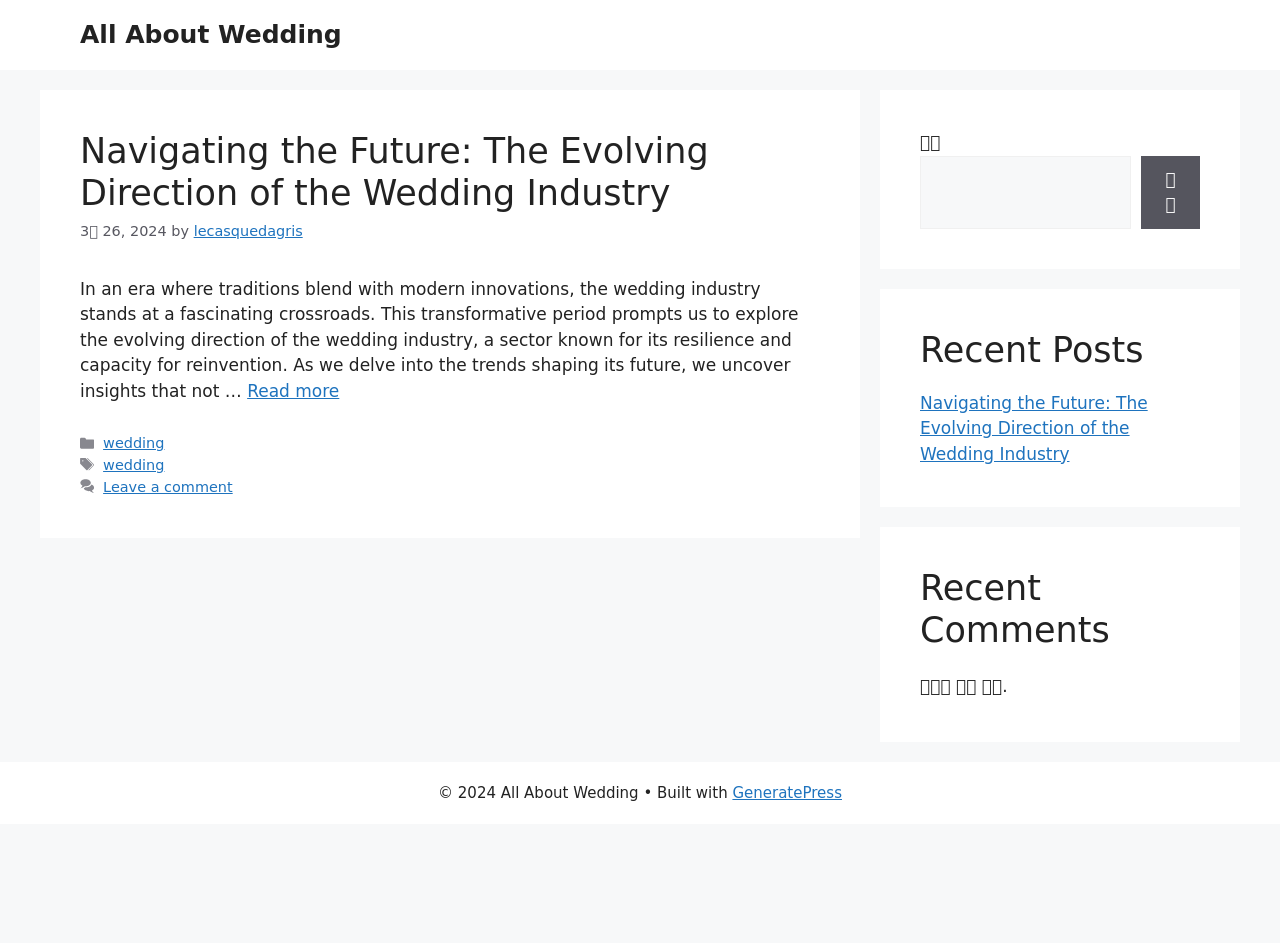What is the date of the article?
Carefully examine the image and provide a detailed answer to the question.

I determined the answer by looking at the time element with the text '3월 26, 2024', which indicates the date of the article.